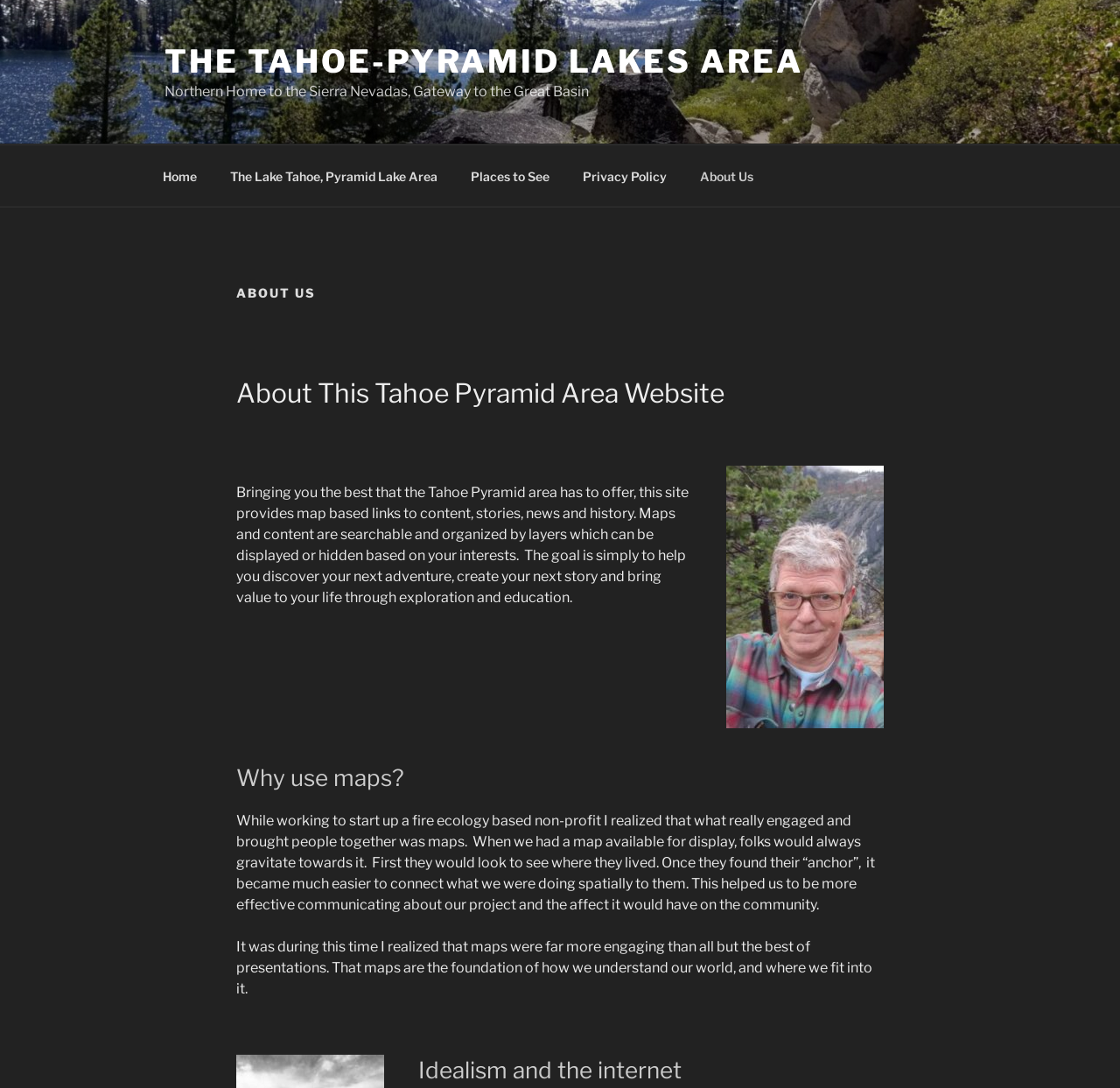How many main sections are there in the top menu?
From the details in the image, provide a complete and detailed answer to the question.

The answer can be found by looking at the top menu navigation which has 5 main sections: 'Home', 'The Lake Tahoe, Pyramid Lake Area', 'Places to See', 'Privacy Policy', and 'About Us'.